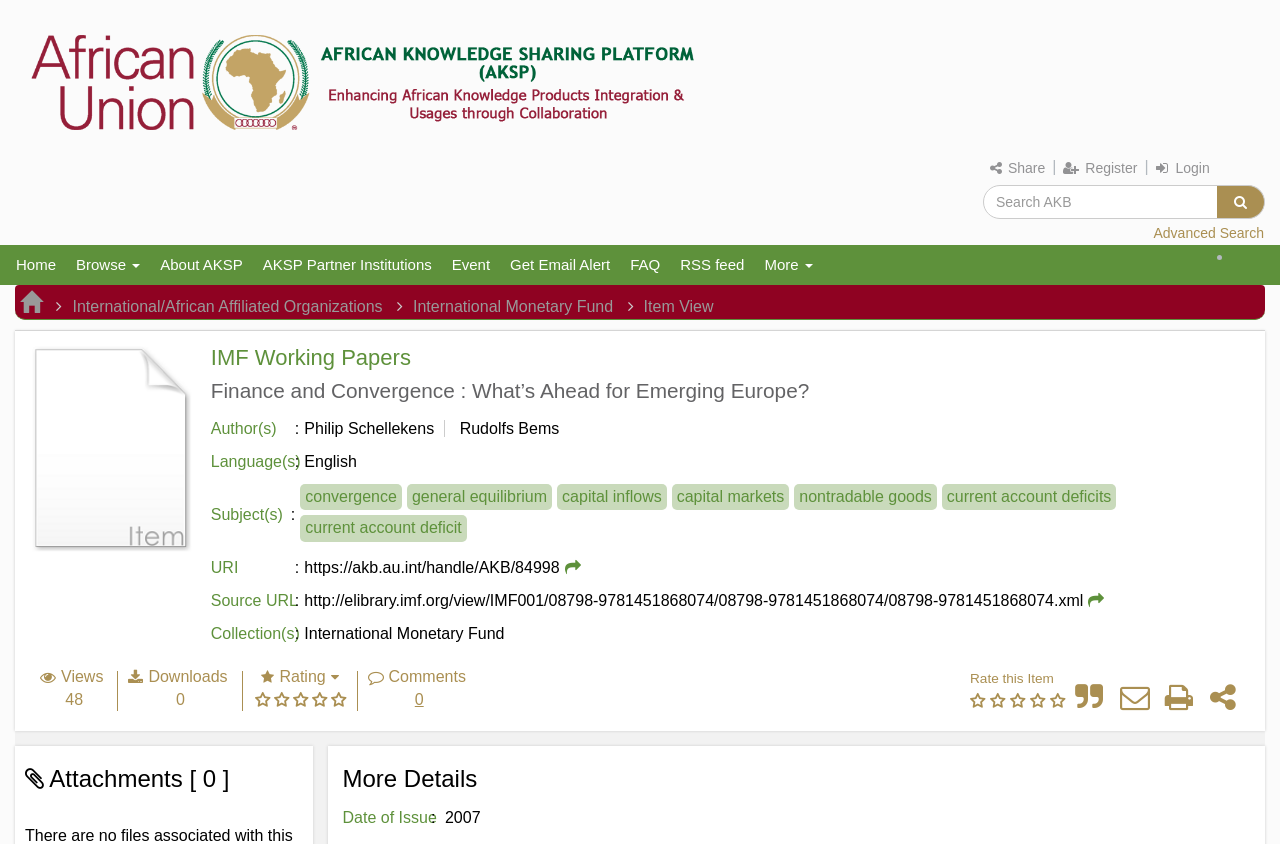What is the language of the current item?
Please answer the question with a detailed and comprehensive explanation.

The language of the current item can be found in the section with the heading 'Language(s)' which lists the language as English.